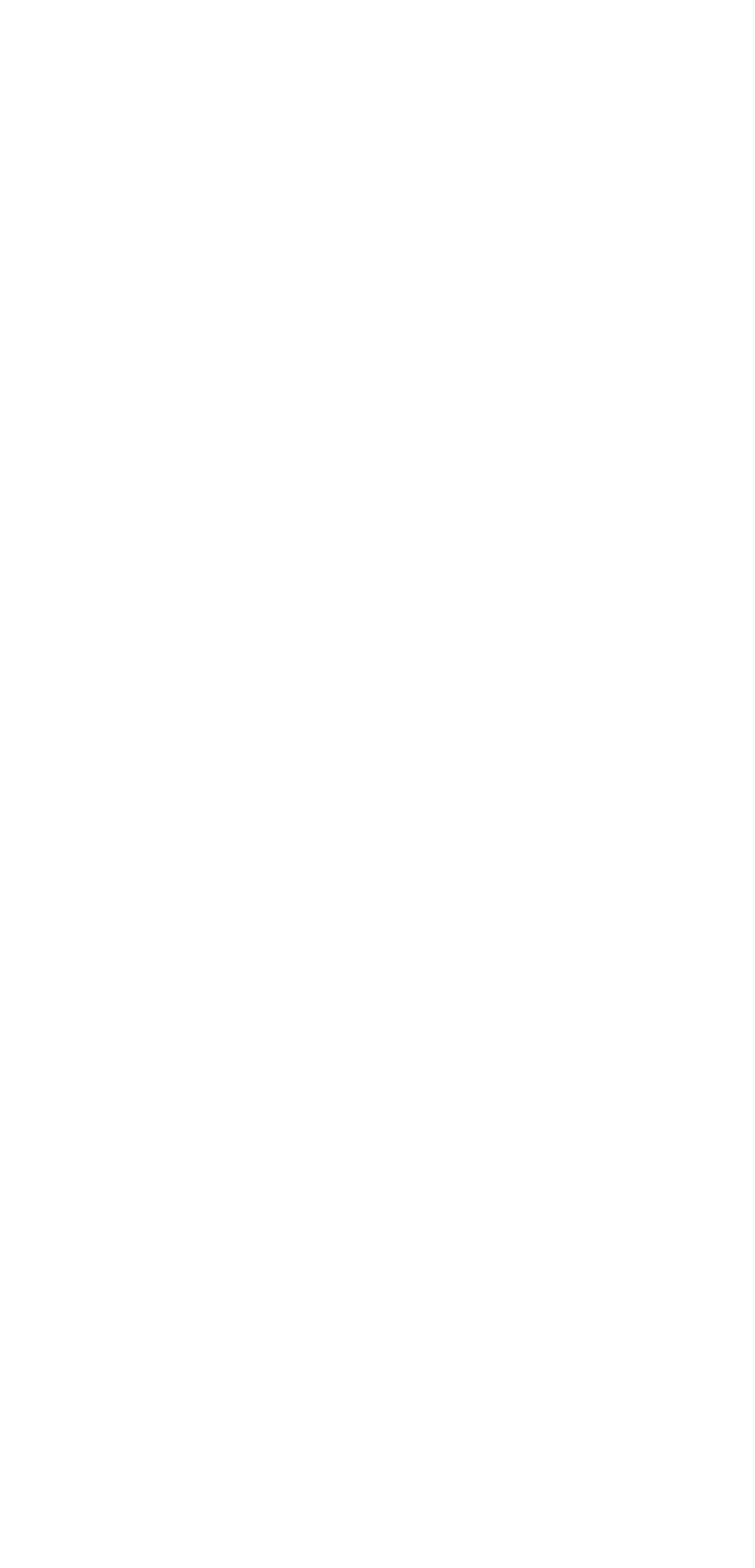Identify the bounding box coordinates for the region to click in order to carry out this instruction: "Go to the home page". Provide the coordinates using four float numbers between 0 and 1, formatted as [left, top, right, bottom].

[0.103, 0.388, 0.482, 0.413]